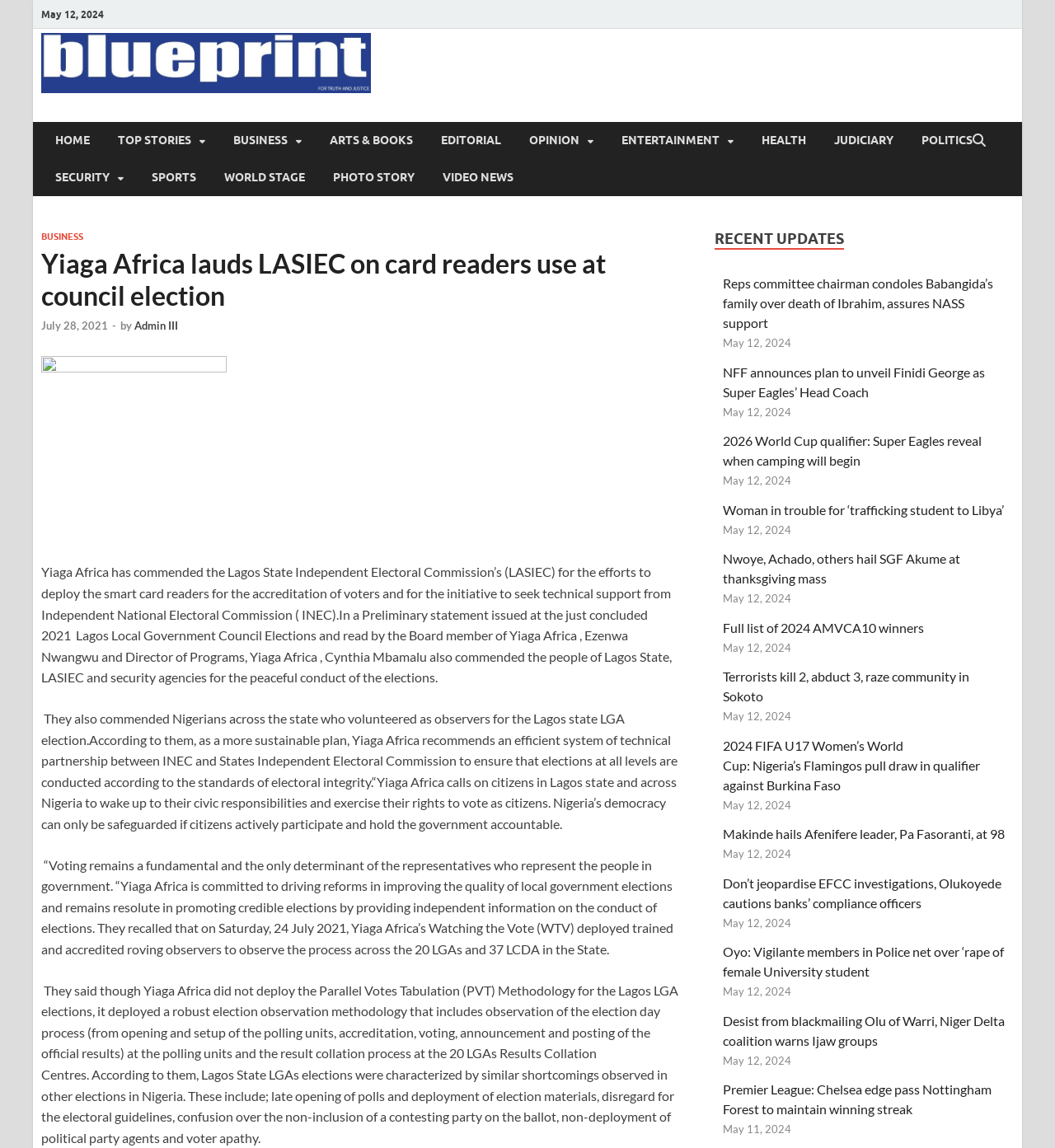Answer the question in one word or a short phrase:
What is the date of the latest news?

May 12, 2024